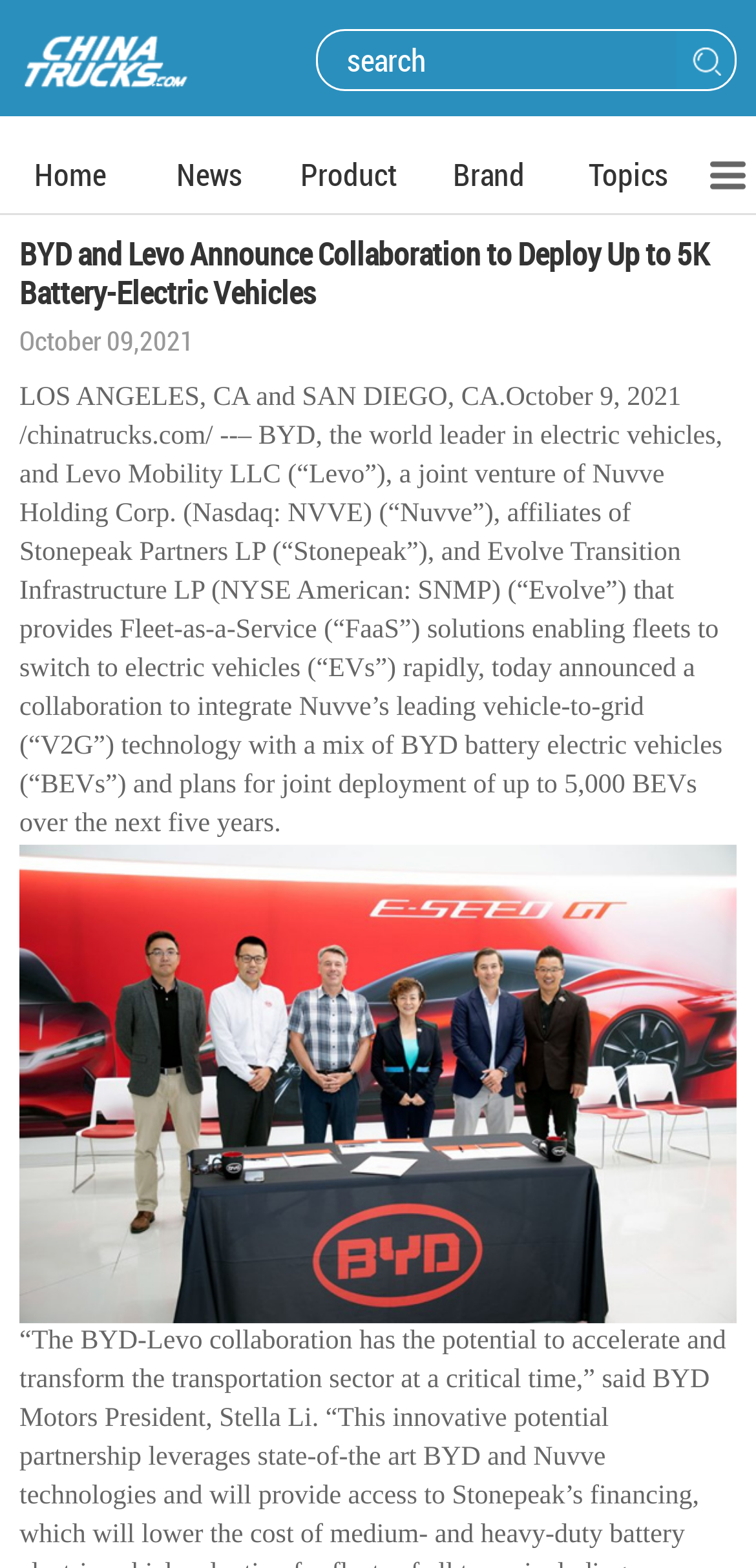Use a single word or phrase to answer the following:
What is the technology that Nuvve is leading in?

V2G